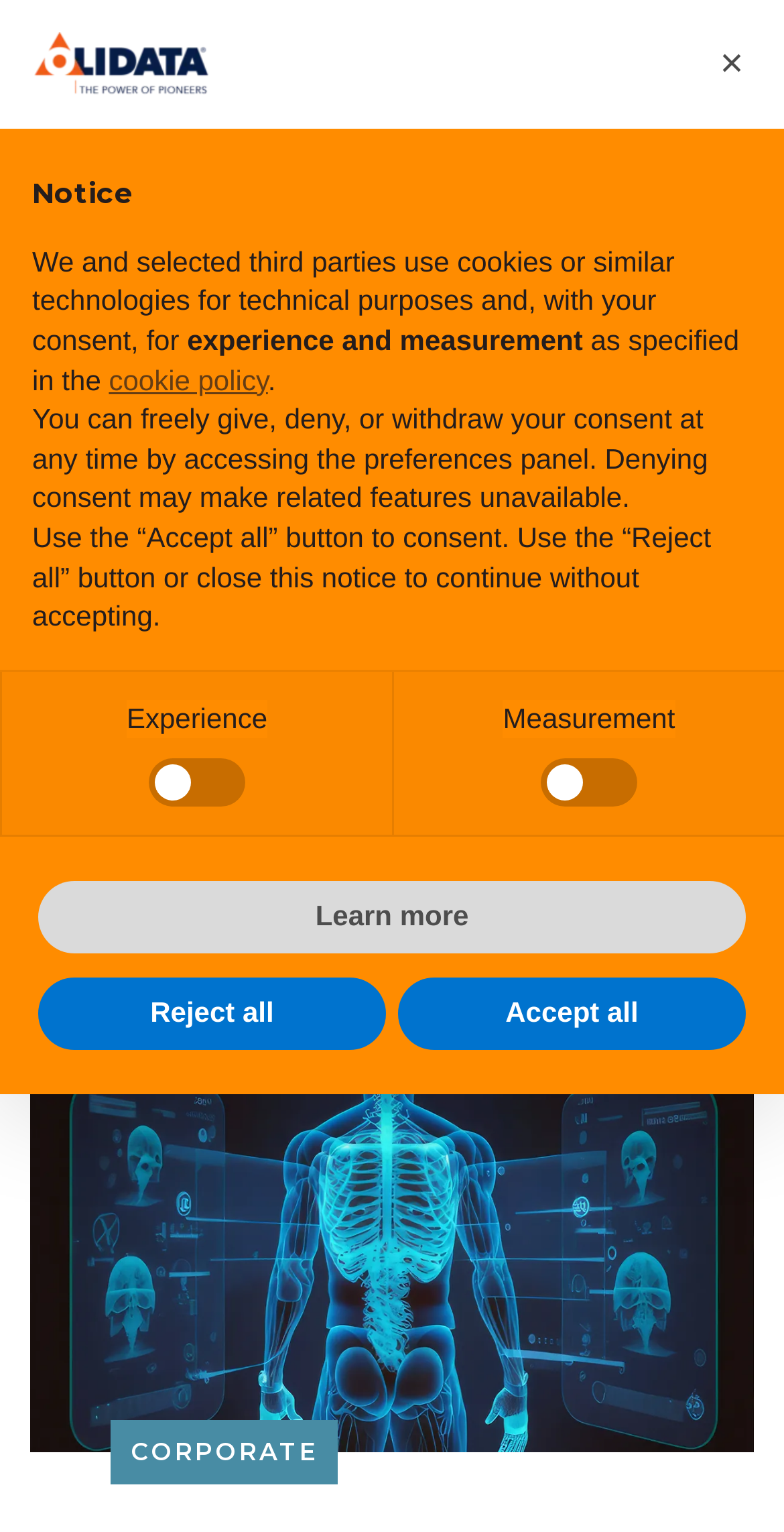Please determine the bounding box coordinates of the element's region to click for the following instruction: "Click the Olidata stock quote link".

[0.026, 0.021, 0.562, 0.051]